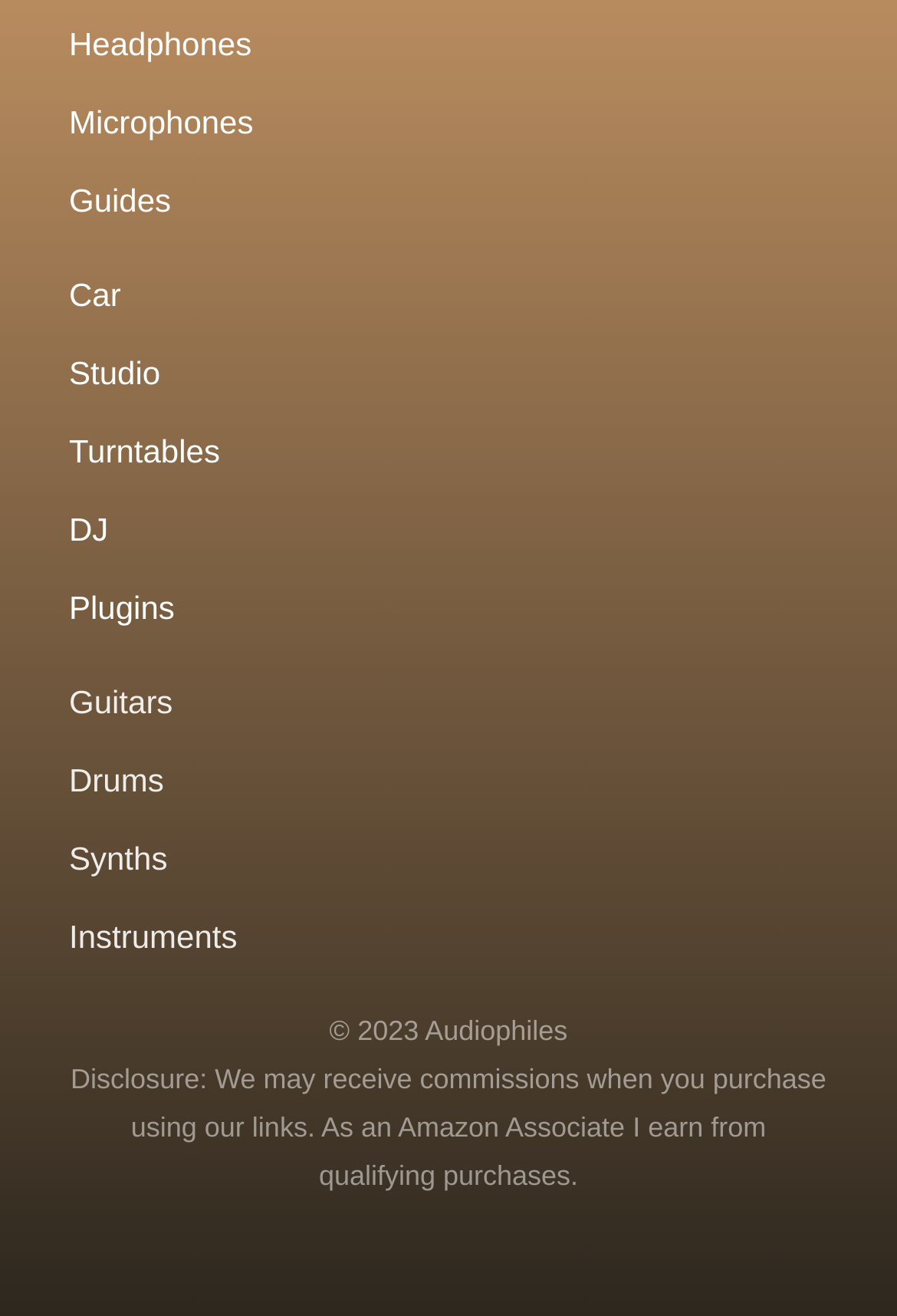Carefully examine the image and provide an in-depth answer to the question: What is the copyright year mentioned at the bottom?

The copyright year mentioned at the bottom of the webpage is '2023', which is indicated by the StaticText element '© 2023 Audiophiles' with a bounding box coordinate of [0.367, 0.772, 0.633, 0.796].